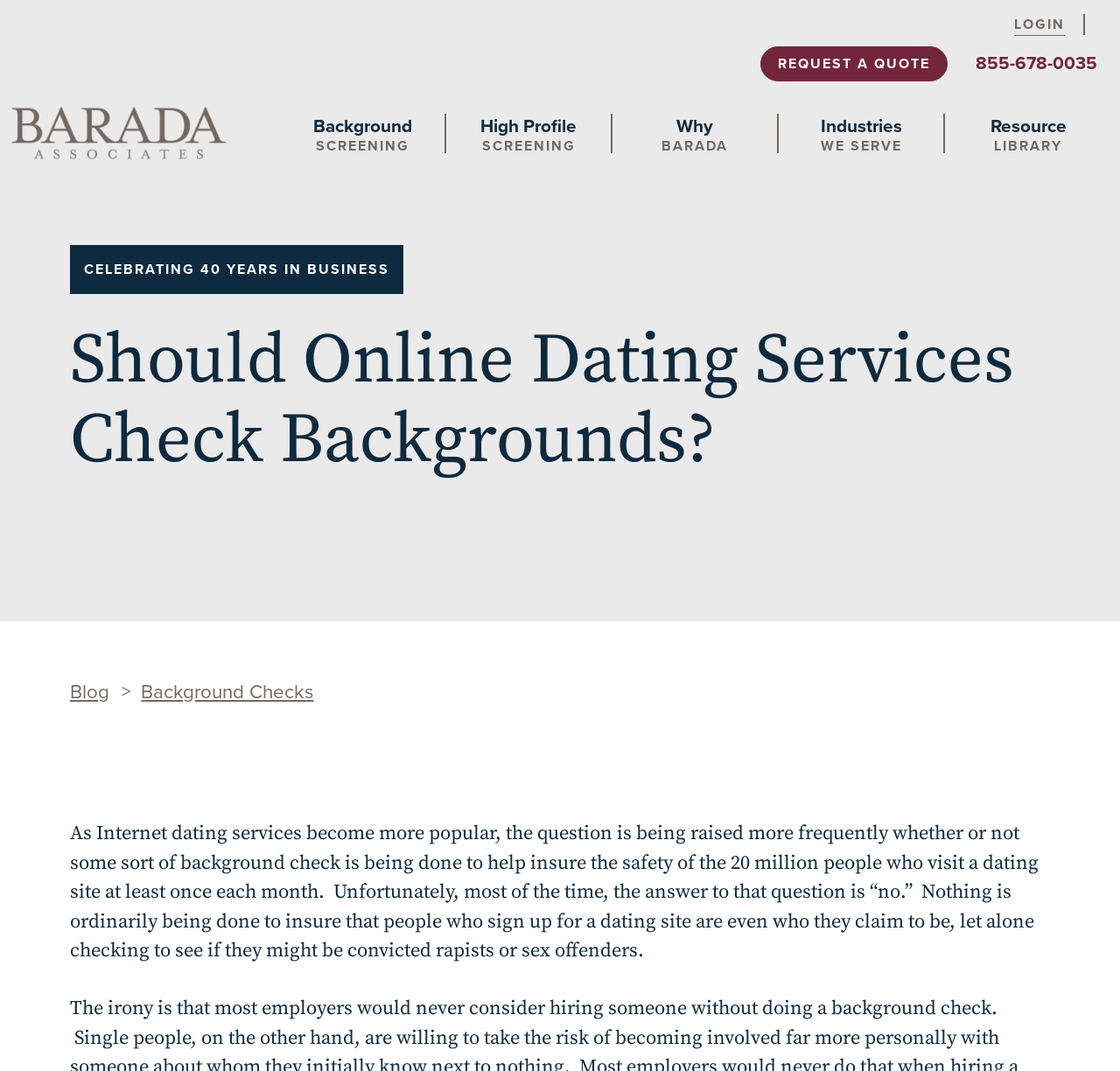Identify the bounding box coordinates of the clickable region required to complete the instruction: "Click on LOGIN". The coordinates should be given as four float numbers within the range of 0 and 1, i.e., [left, top, right, bottom].

[0.905, 0.013, 0.951, 0.033]